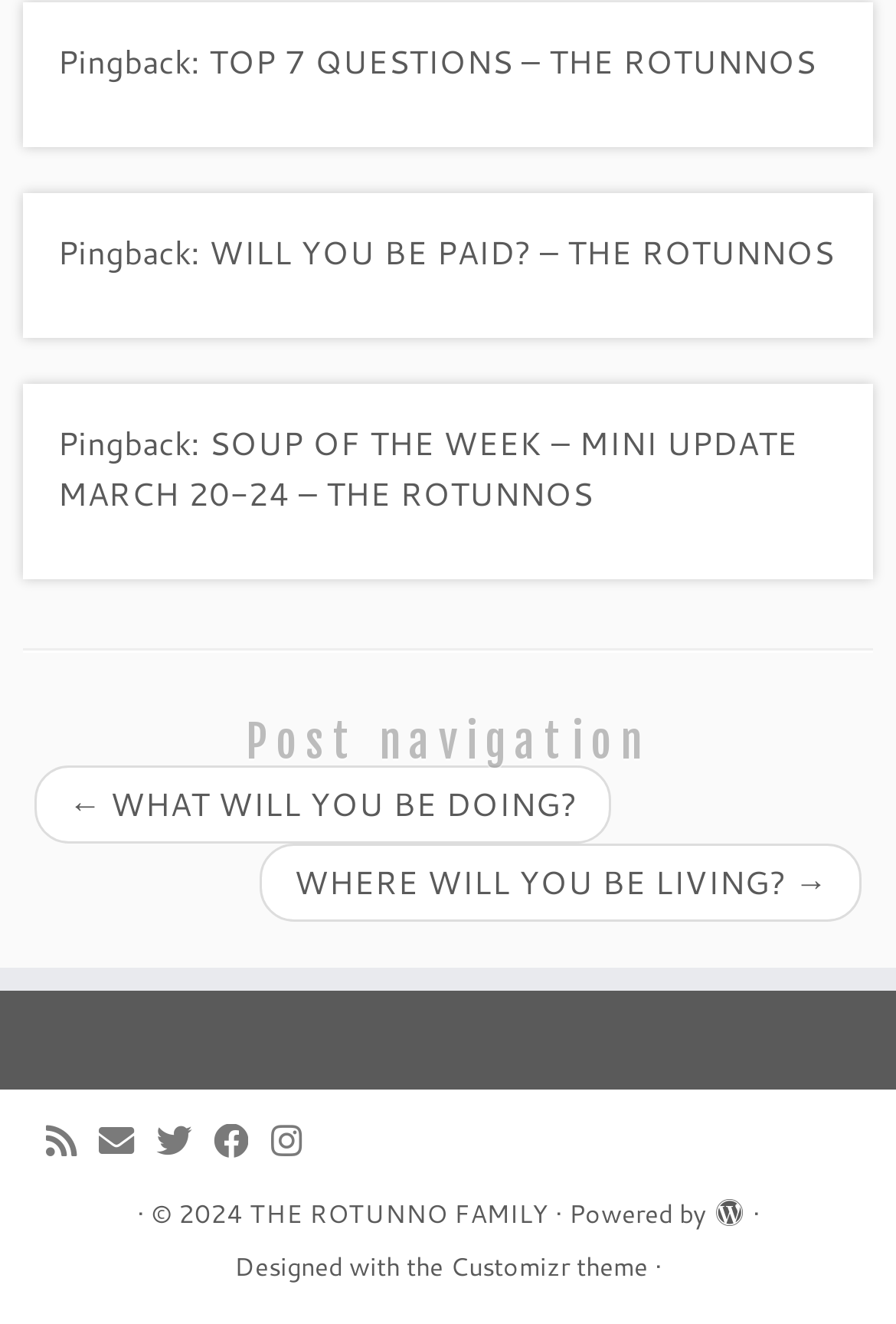Please locate the bounding box coordinates of the element's region that needs to be clicked to follow the instruction: "Click on the link to navigate to the previous post". The bounding box coordinates should be provided as four float numbers between 0 and 1, i.e., [left, top, right, bottom].

[0.077, 0.591, 0.644, 0.625]